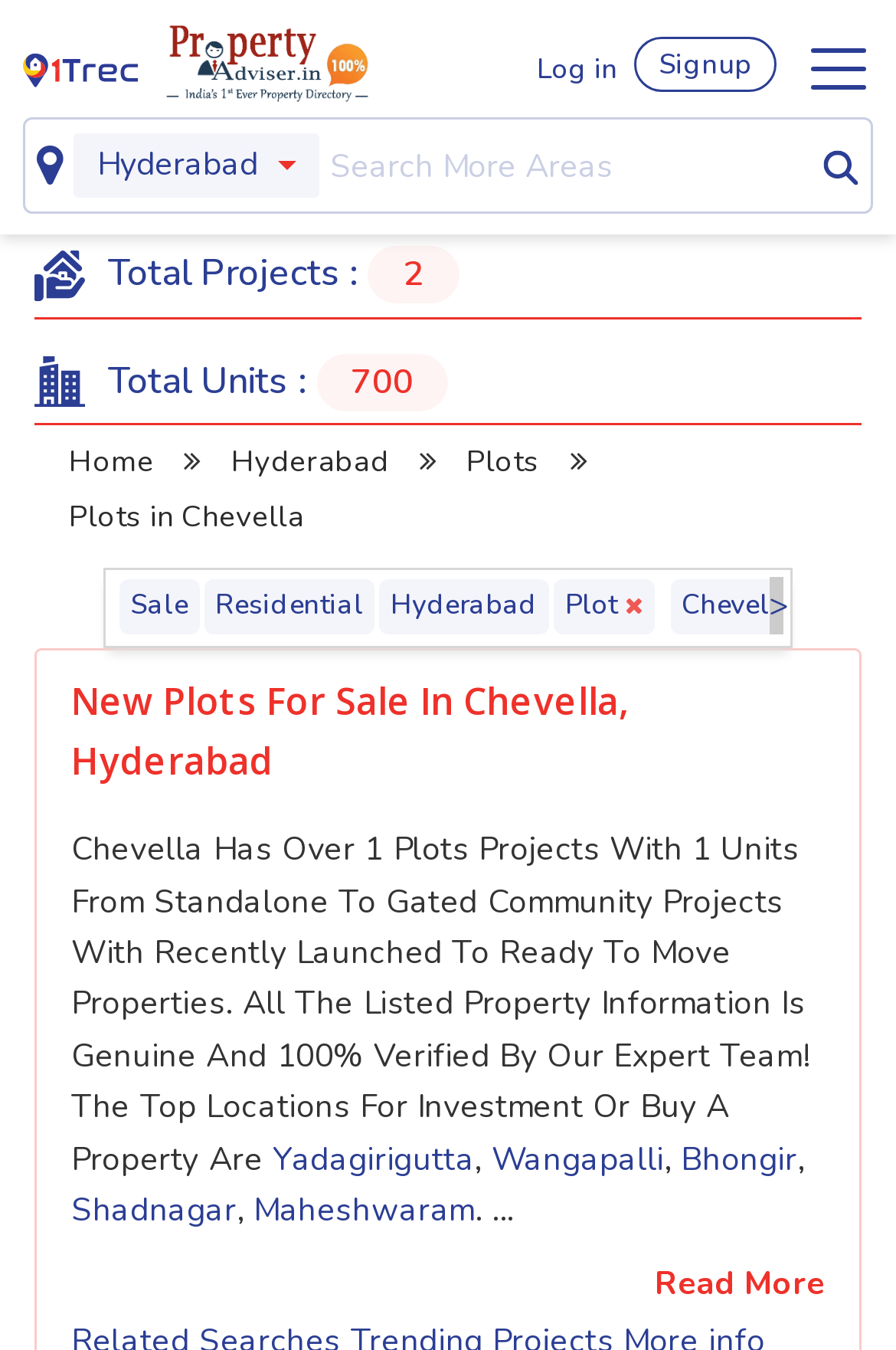Answer the question using only a single word or phrase: 
What can be done with the 'Read More' button?

Get more information